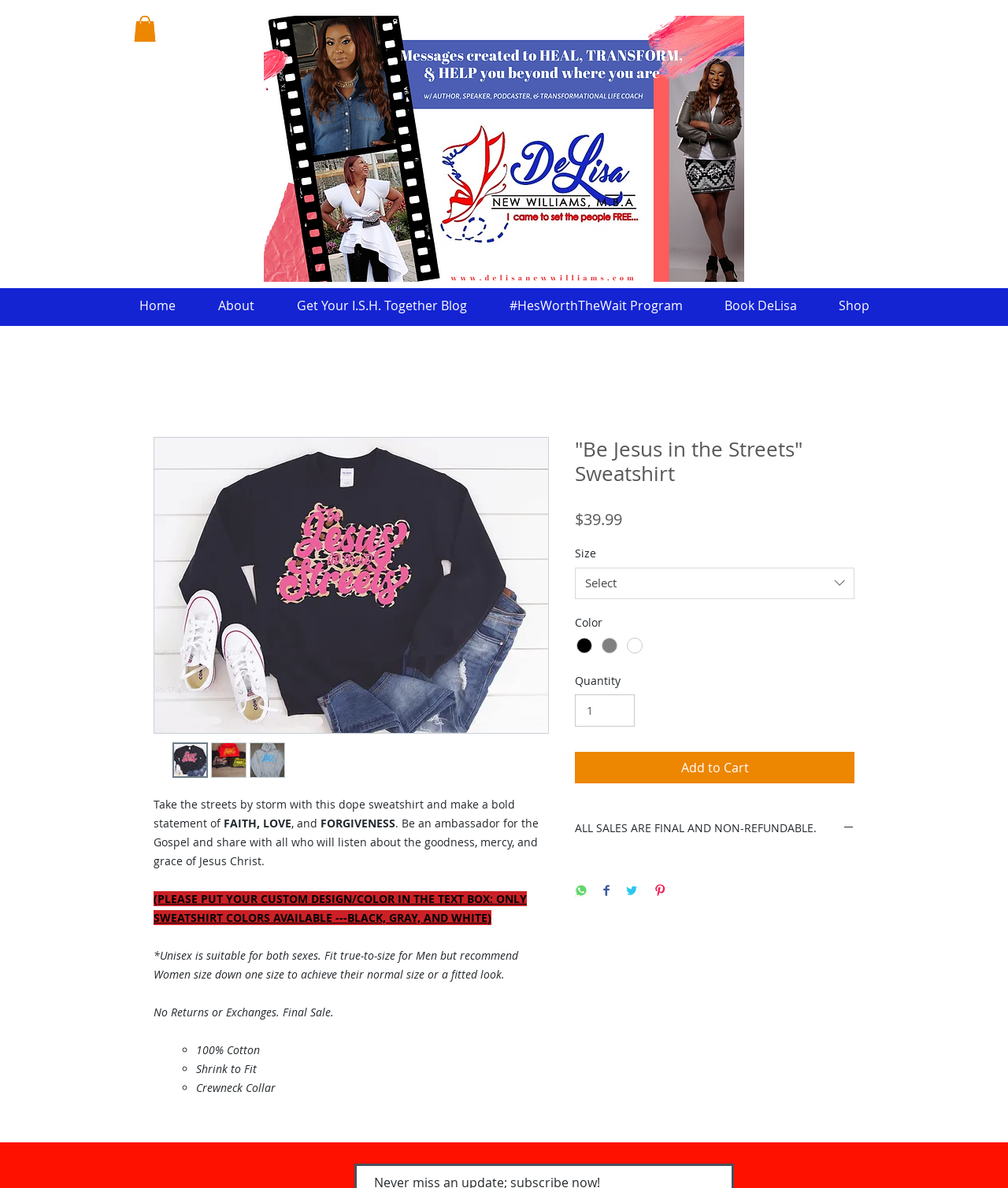Create a detailed narrative describing the layout and content of the webpage.

This webpage is about a product called the "Be Jesus in the Streets" sweatshirt. At the top of the page, there are two buttons with images, likely for navigation or login purposes. Below them, there is a large image of the sweatshirt, taking up most of the width of the page.

To the left of the image, there is a navigation menu with links to different sections of the website, including "Home", "About", "Get Your I.S.H. Together Blog", "#HesWorthTheWait Program", "Book DeLisa", and "Shop".

The main content of the page is an article about the sweatshirt, which includes a heading with the product name, an image of the sweatshirt, and several paragraphs of text describing the product. The text explains that the sweatshirt is a way to make a bold statement of faith, love, and forgiveness, and that it is available in different colors and sizes.

Below the product description, there are several buttons for selecting the size, color, and quantity of the sweatshirt, as well as a button to add the product to the cart. There are also buttons to share the product on social media platforms such as WhatsApp, Facebook, Twitter, and Pinterest.

At the bottom of the page, there is a notice stating that all sales are final and non-refundable.